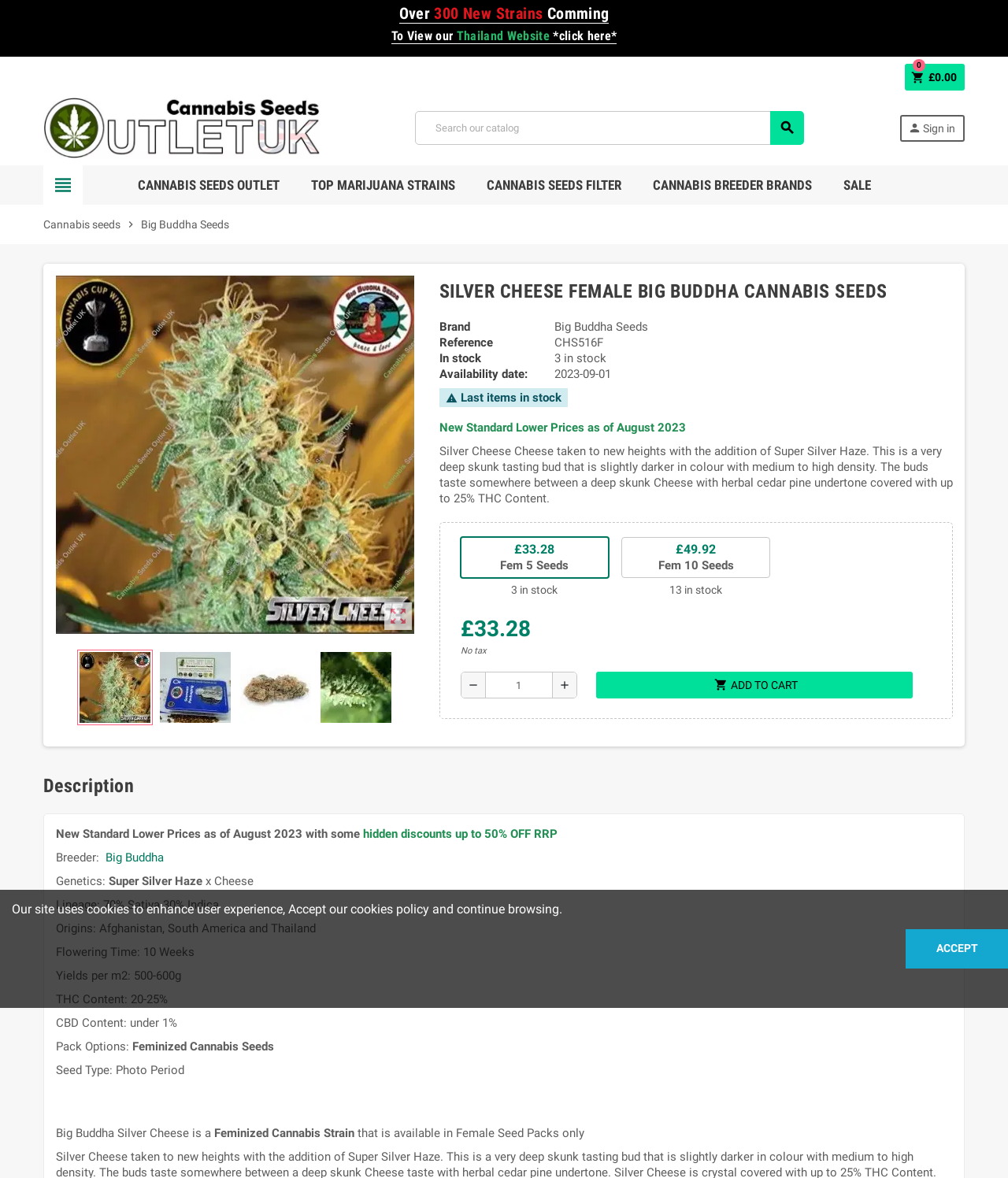What is the price of the 5-seed pack?
Please craft a detailed and exhaustive response to the question.

I found the answer by looking at the text '£33.28' which is next to the 'Fem 5 Seeds' option.